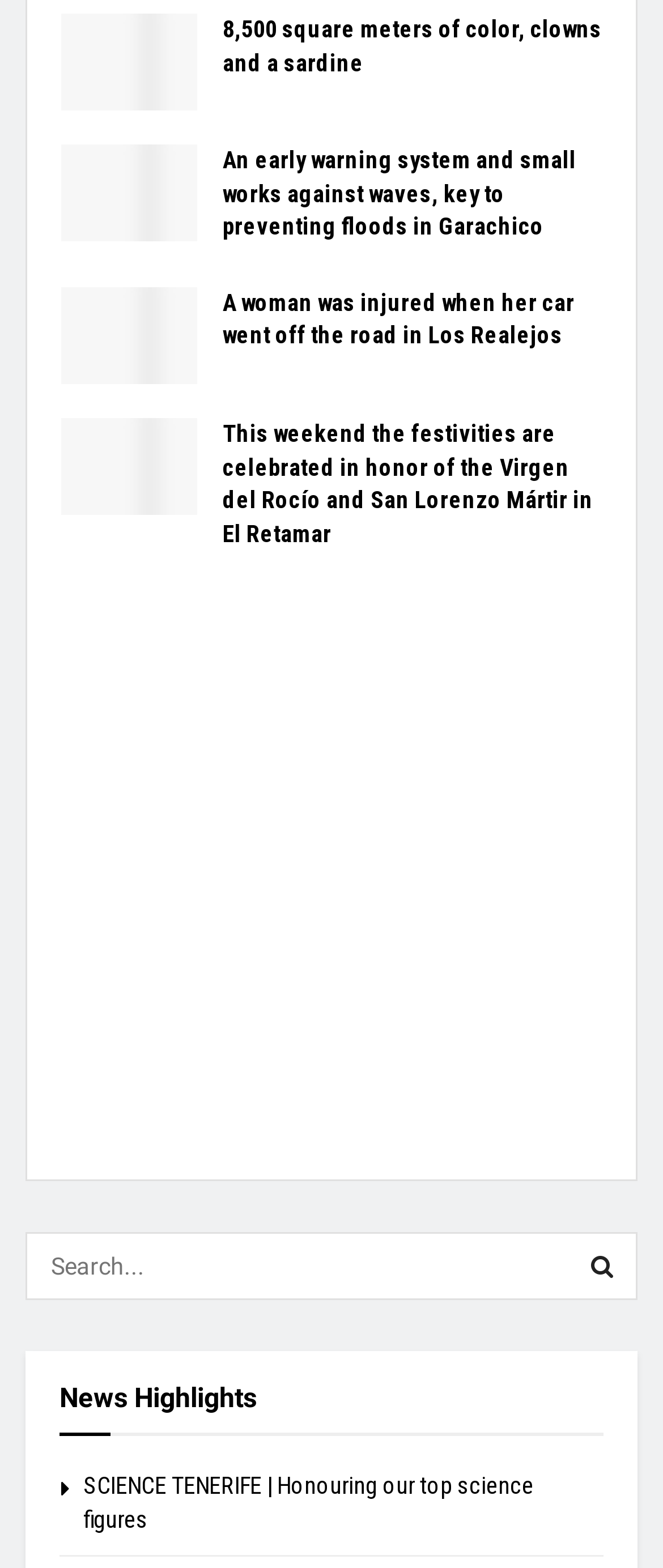What is the vertical position of the 'News Highlights' heading?
Kindly offer a detailed explanation using the data available in the image.

By analyzing the bounding box coordinates of the 'News Highlights' heading, I found that its y1 and y2 values are 0.873 and 0.912, respectively, which suggests that the heading is located near the bottom of the webpage.